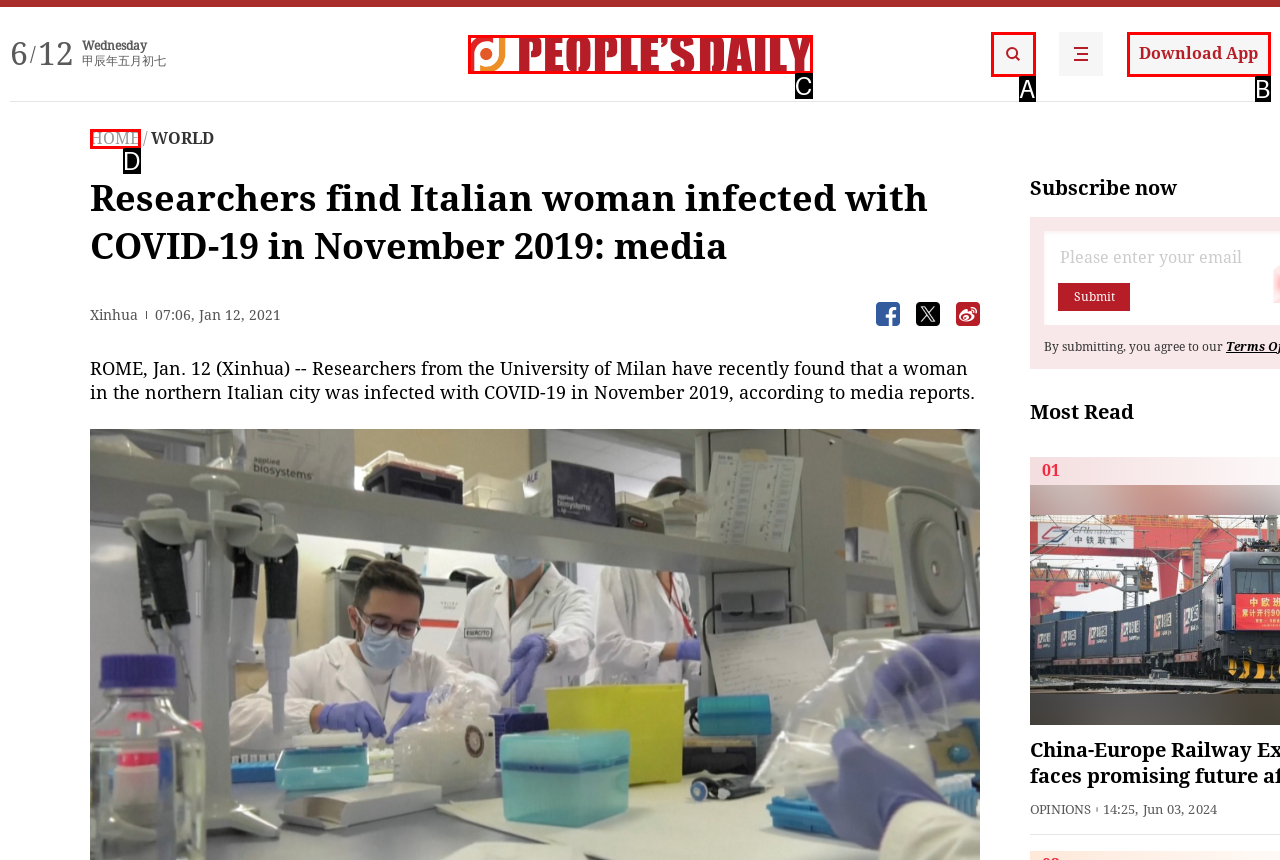Identify the HTML element that corresponds to the description: Download App Provide the letter of the correct option directly.

B